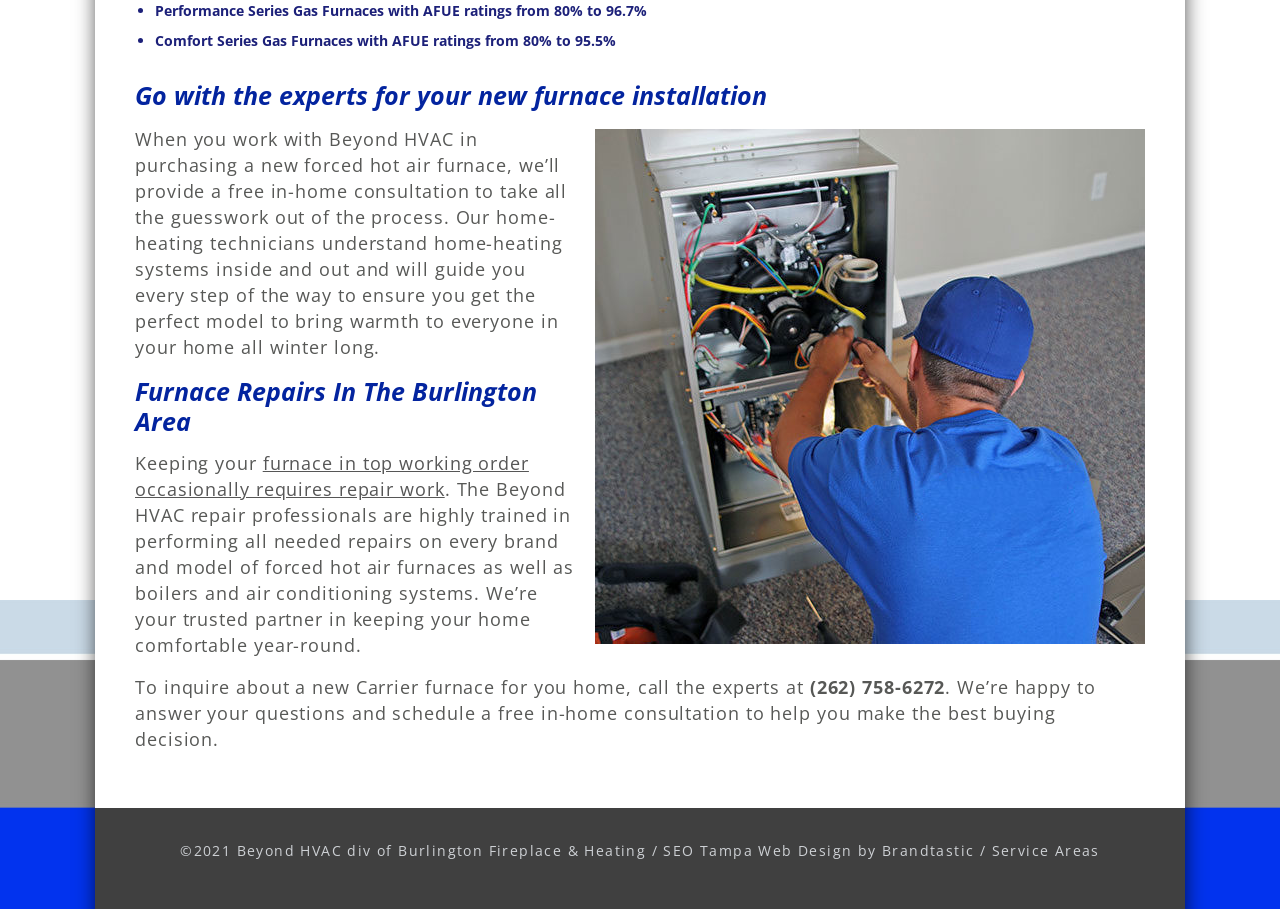Based on the image, provide a detailed and complete answer to the question: 
What is the AFUE rating range for Performance Series Gas Furnaces?

I found this information in the StaticText element with the text 'Performance Series Gas Furnaces with AFUE ratings from 80% to 96.7%' at the top of the webpage.